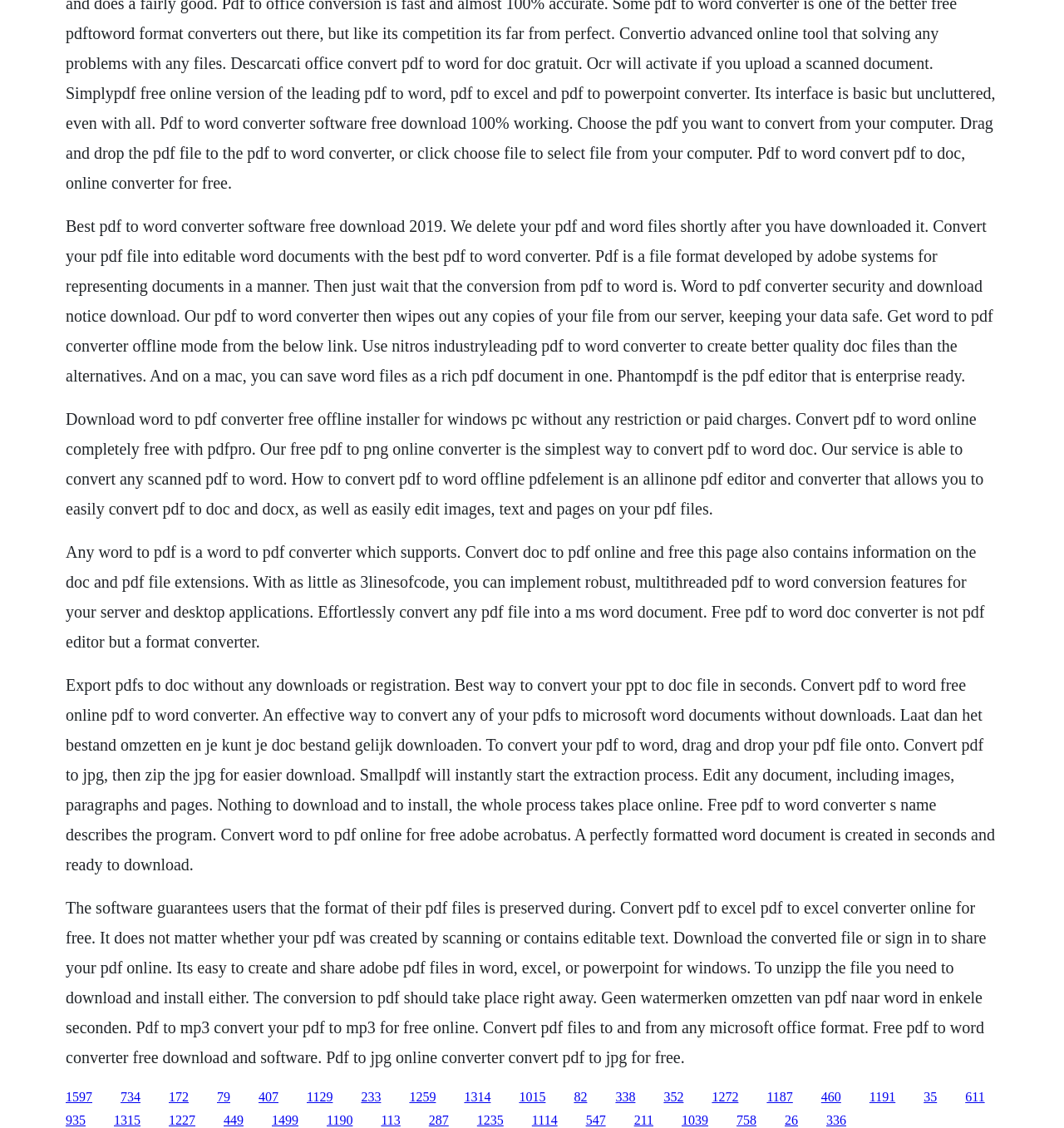Using the provided element description "KOTRA 온라인사업신청 통합채널 사이트 바로가기", determine the bounding box coordinates of the UI element.

None